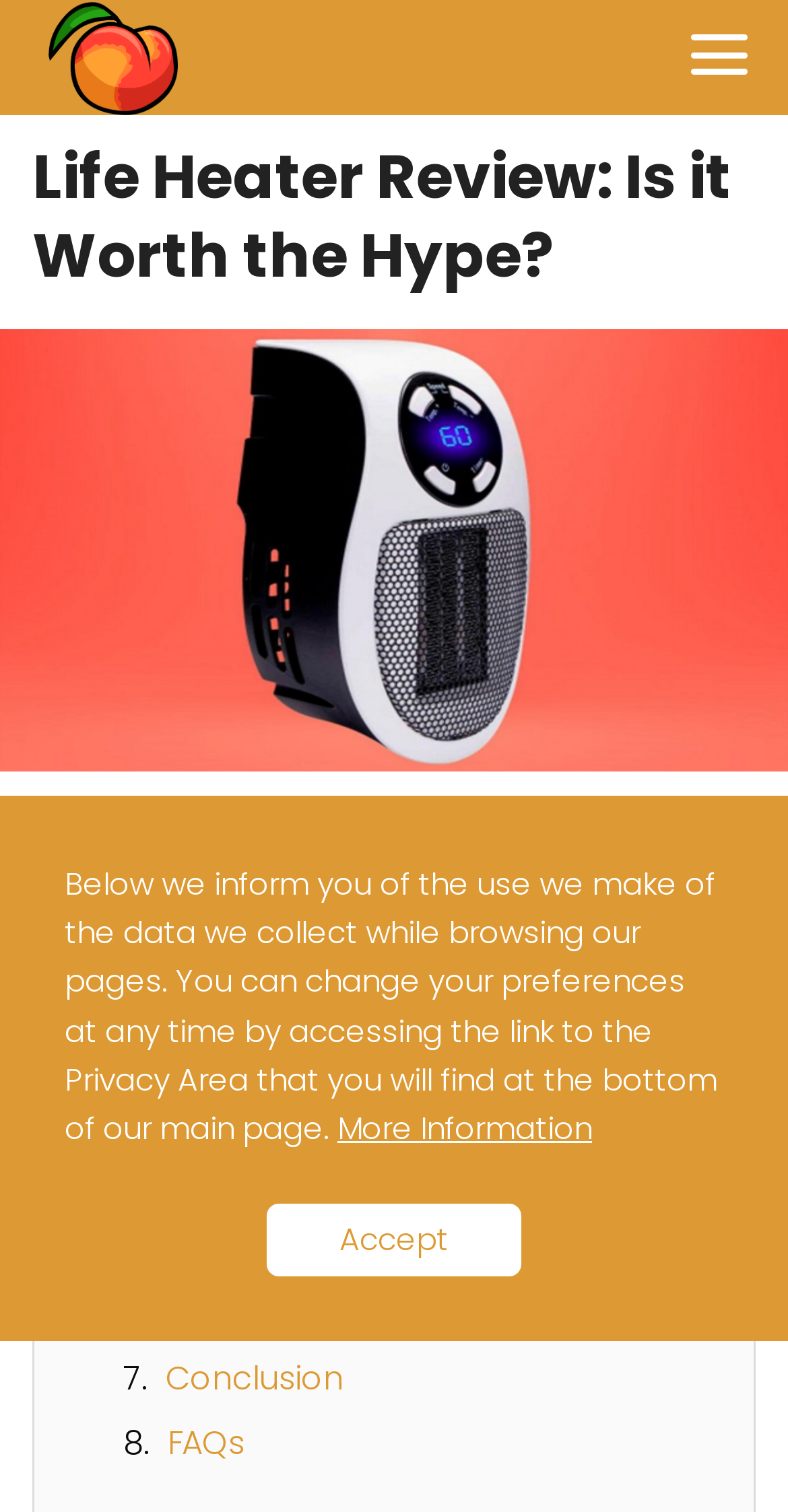Using the provided element description: "Conclusion", determine the bounding box coordinates of the corresponding UI element in the screenshot.

[0.21, 0.896, 0.436, 0.927]